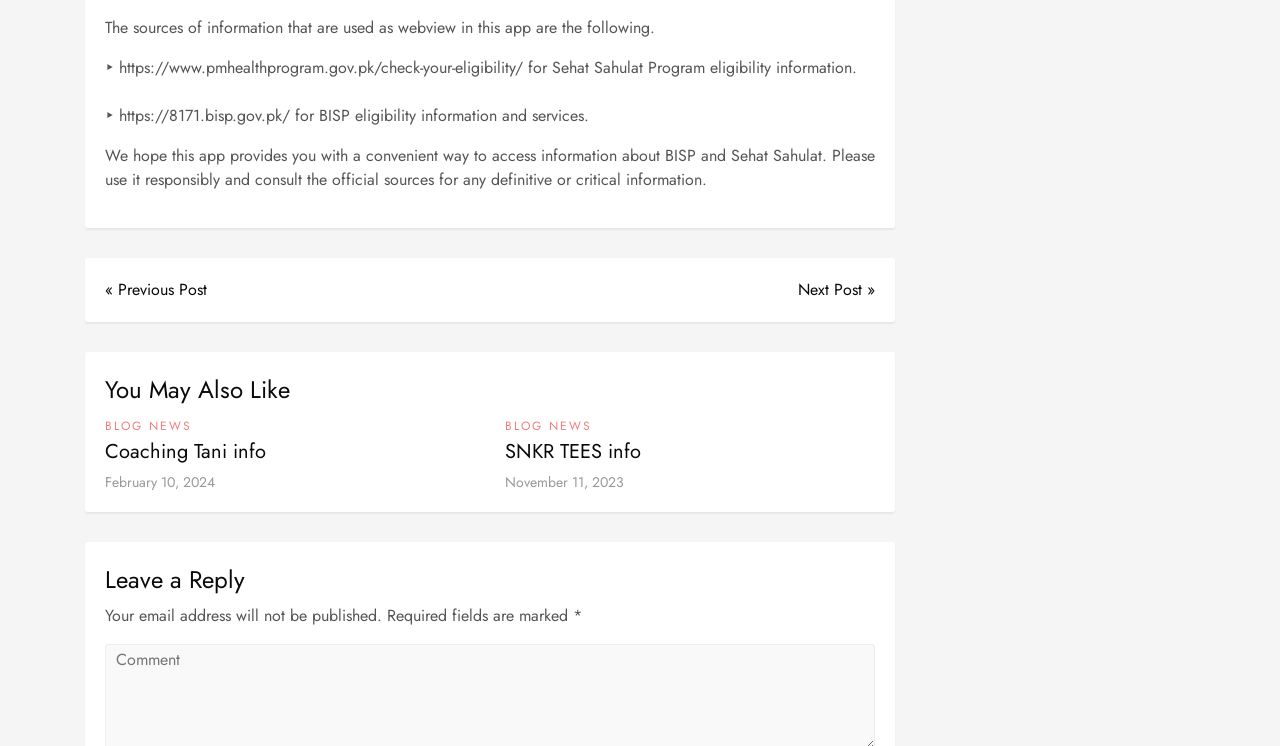Determine the bounding box coordinates for the area you should click to complete the following instruction: "Check Privacy notice".

None